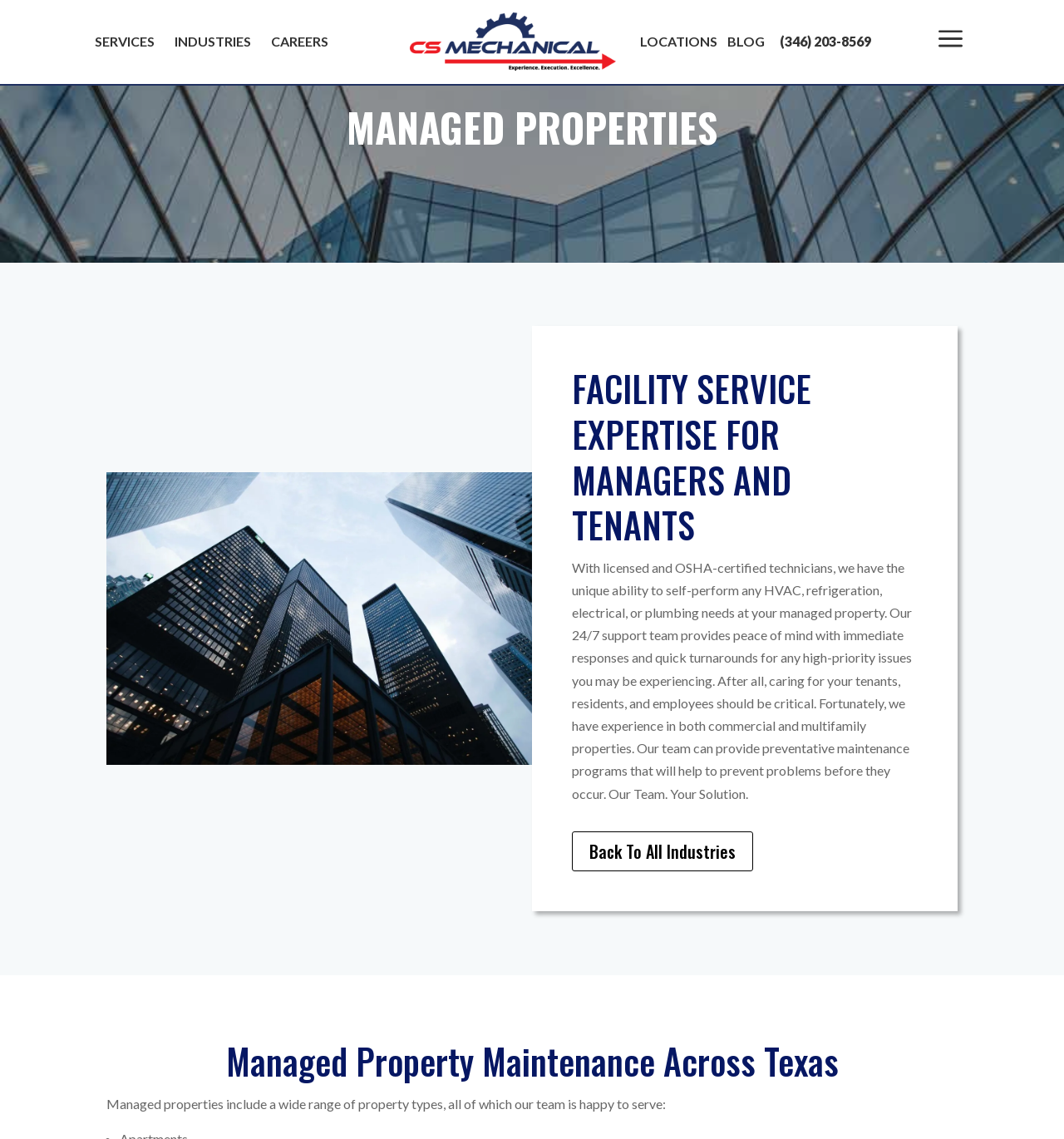Give the bounding box coordinates for the element described as: "Back To All Industries".

[0.538, 0.73, 0.708, 0.765]